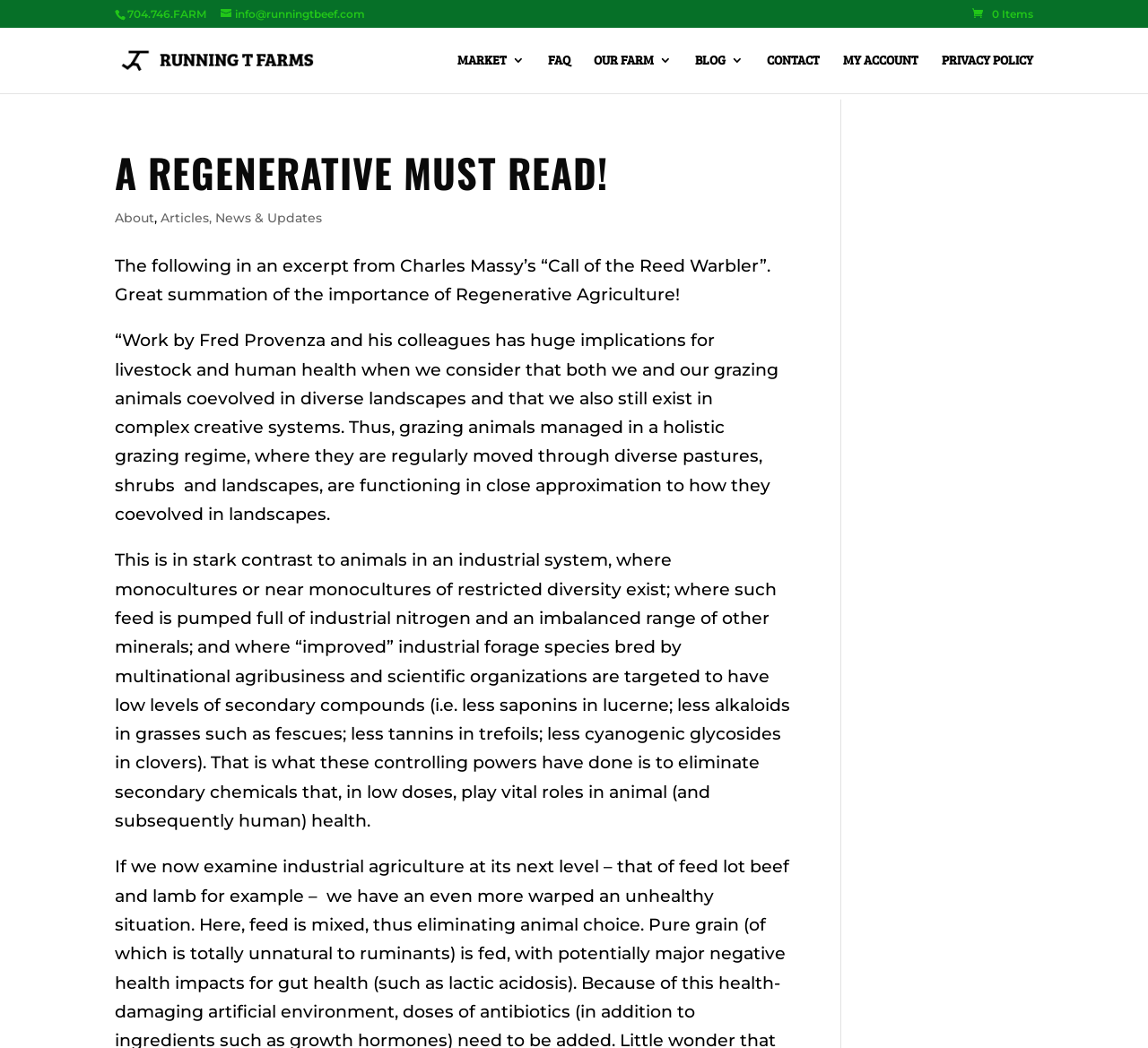What is the company name on the top left?
Look at the image and answer with only one word or phrase.

Running T Beef